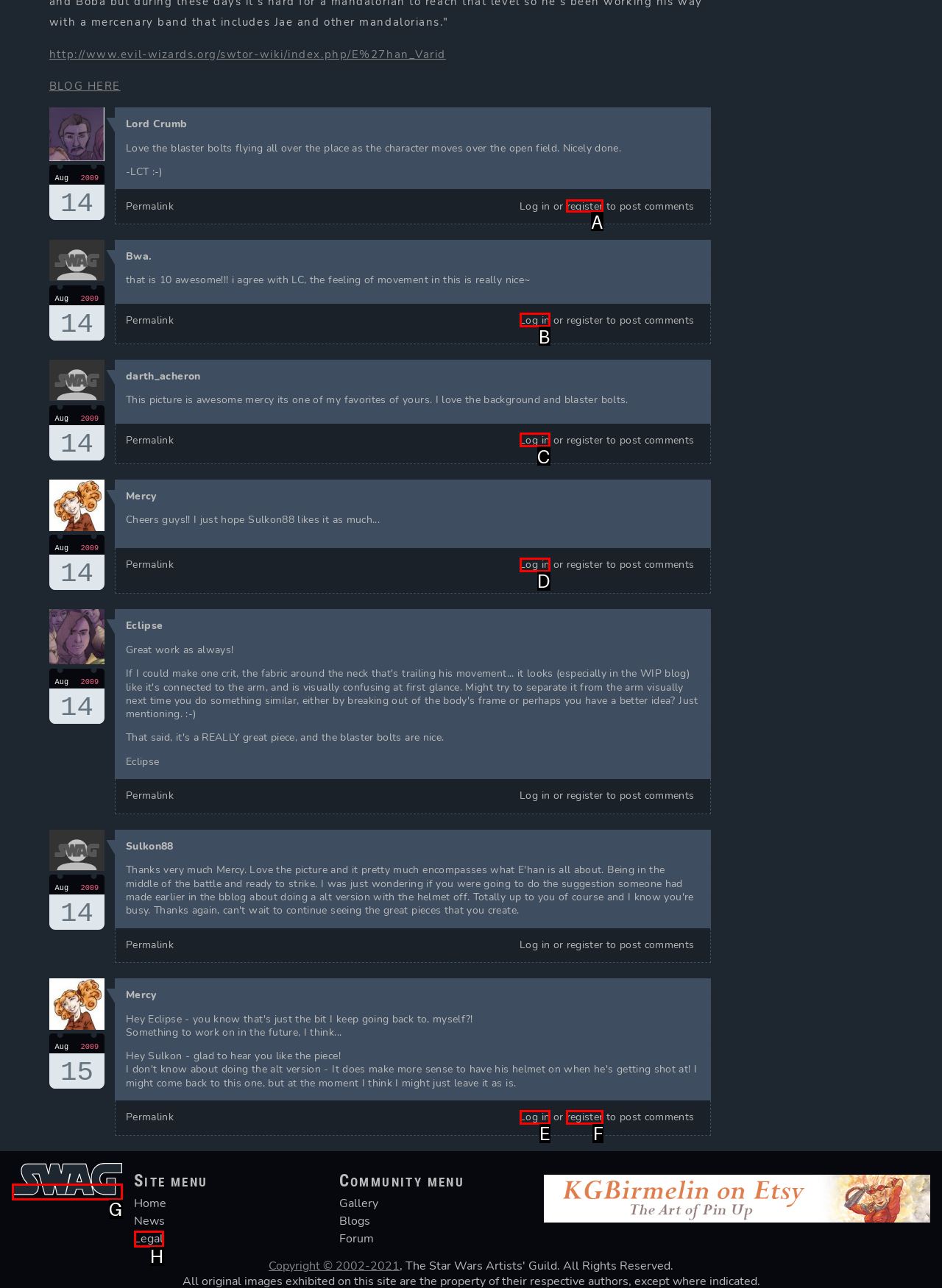Determine which HTML element should be clicked for this task: Register to post comments
Provide the option's letter from the available choices.

A